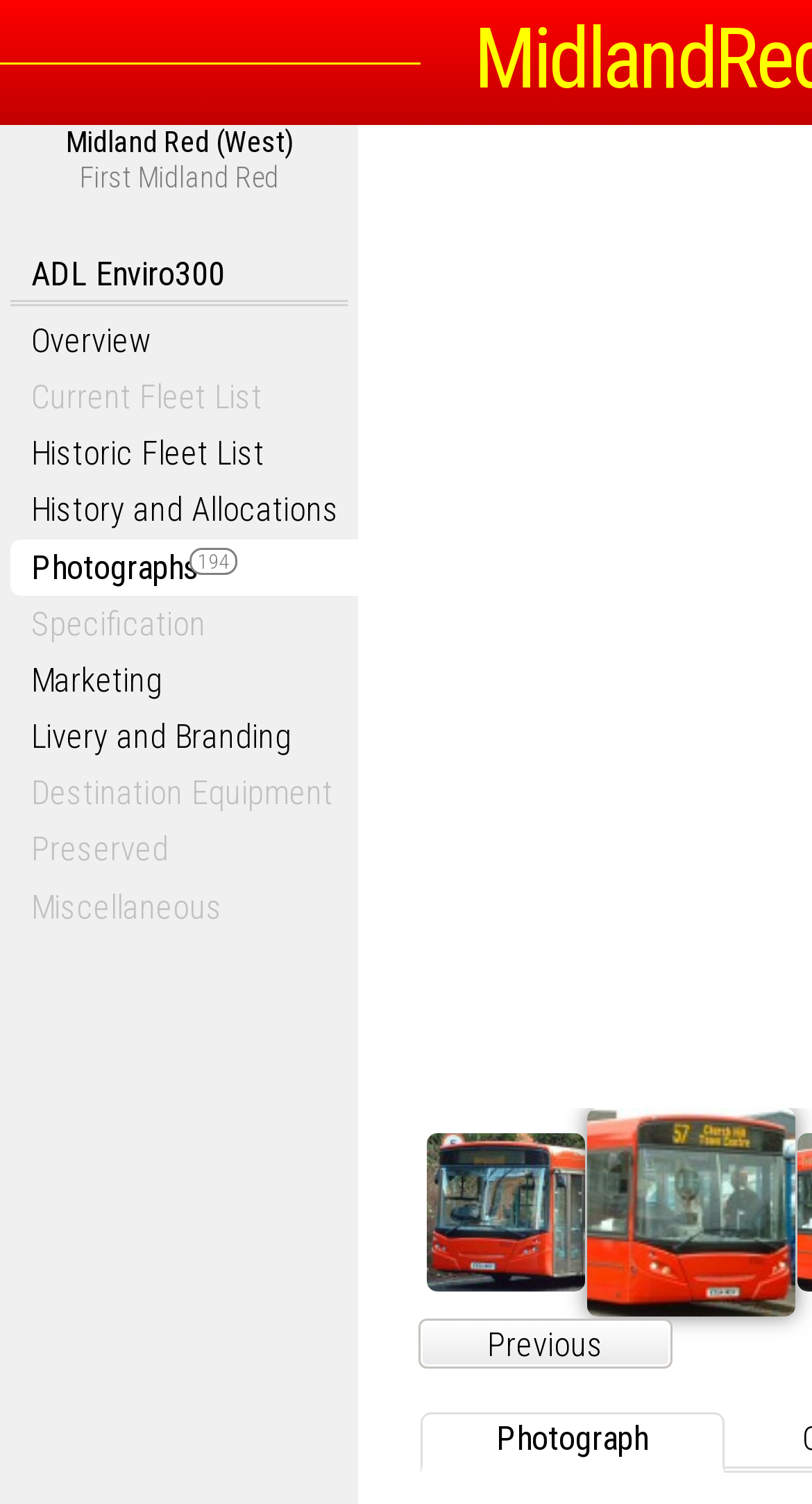Pinpoint the bounding box coordinates of the element you need to click to execute the following instruction: "View image 1". The bounding box should be represented by four float numbers between 0 and 1, in the format [left, top, right, bottom].

[0.523, 0.855, 0.723, 0.881]